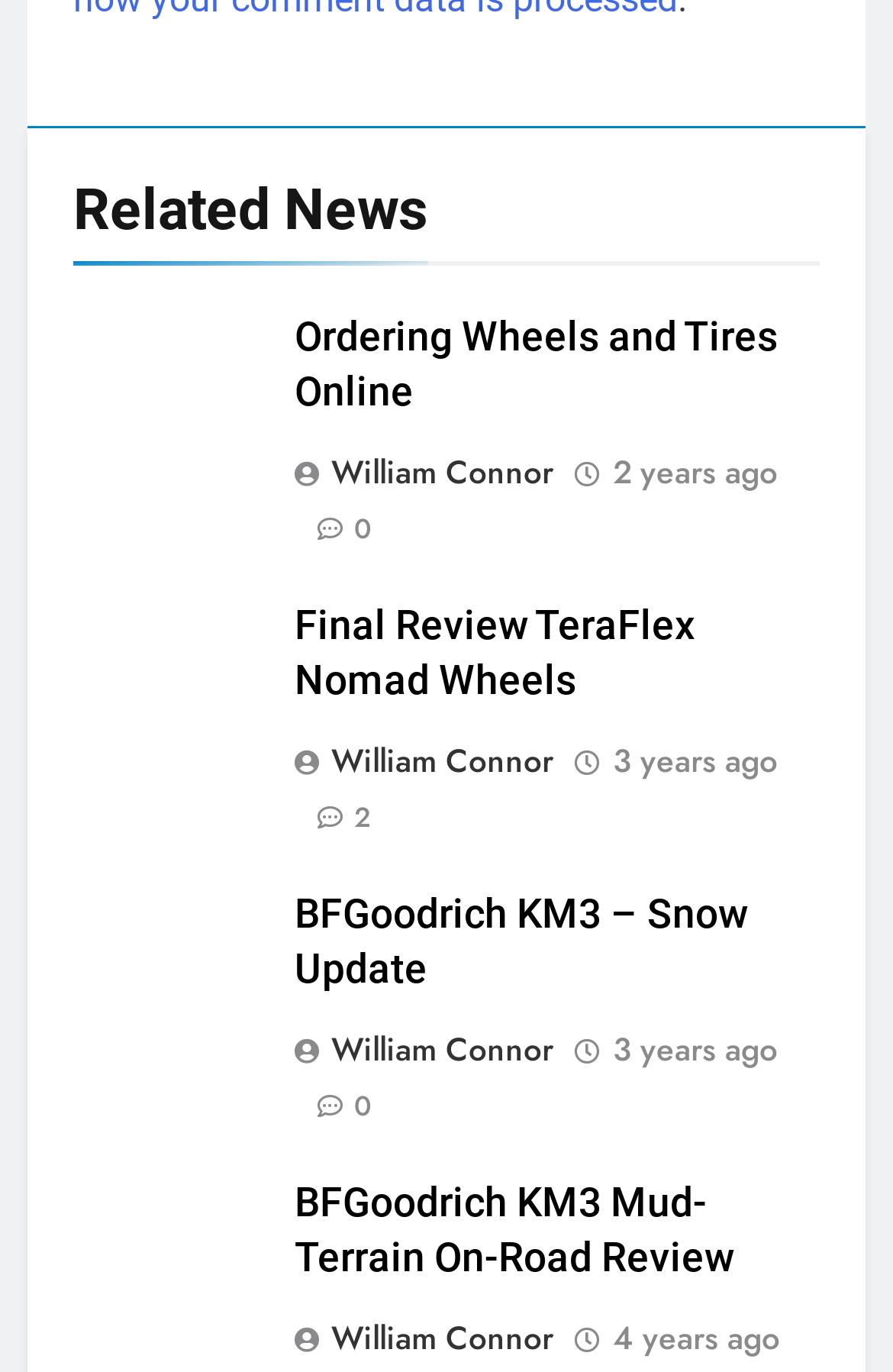Find the bounding box coordinates for the area that must be clicked to perform this action: "Read article about Ordering Wheels and Tires Online".

[0.329, 0.227, 0.918, 0.307]